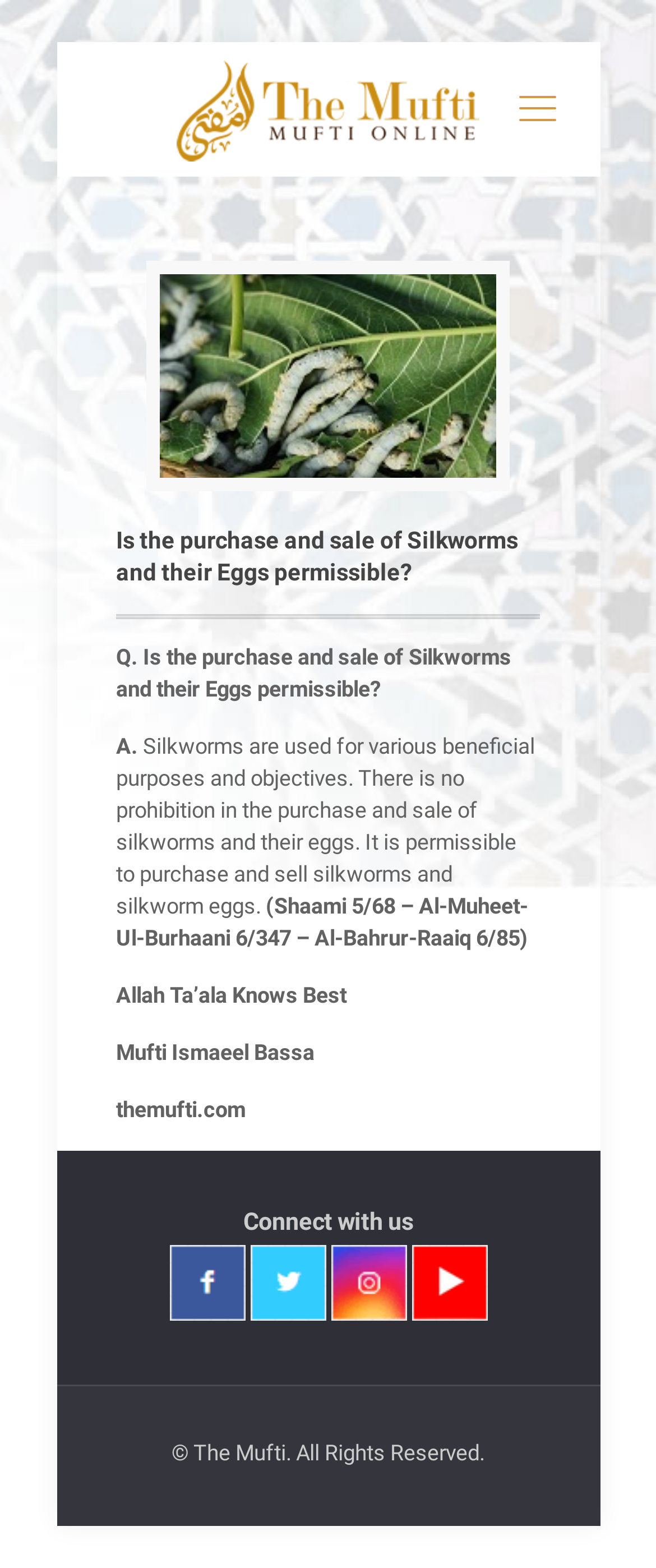Offer an extensive depiction of the webpage and its key elements.

This webpage is about a religious question and its answer, specifically about the permissibility of buying and selling silkworms and their eggs. At the top, there is a link to "The Mufti" accompanied by an image with the same name. Below this, there is a heading that repeats the question. 

A horizontal separator follows the heading, and then there are two static texts, "Q." and "A.", indicating a question-and-answer format. The answer is a paragraph of text that explains the permissibility of buying and selling silkworms and their eggs, citing references from Islamic texts. 

Below the answer, there are two more static texts, one providing additional references and the other stating "Allah Ta’ala Knows Best". The name "Mufti Ismaeel Bassa" and the website "themufti.com" are also displayed. 

At the bottom of the page, there is a section with the title "Connect with us", which contains four social media links, each accompanied by an image. Finally, there is a copyright notice at the very bottom of the page, stating "© The Mufti. All Rights Reserved."